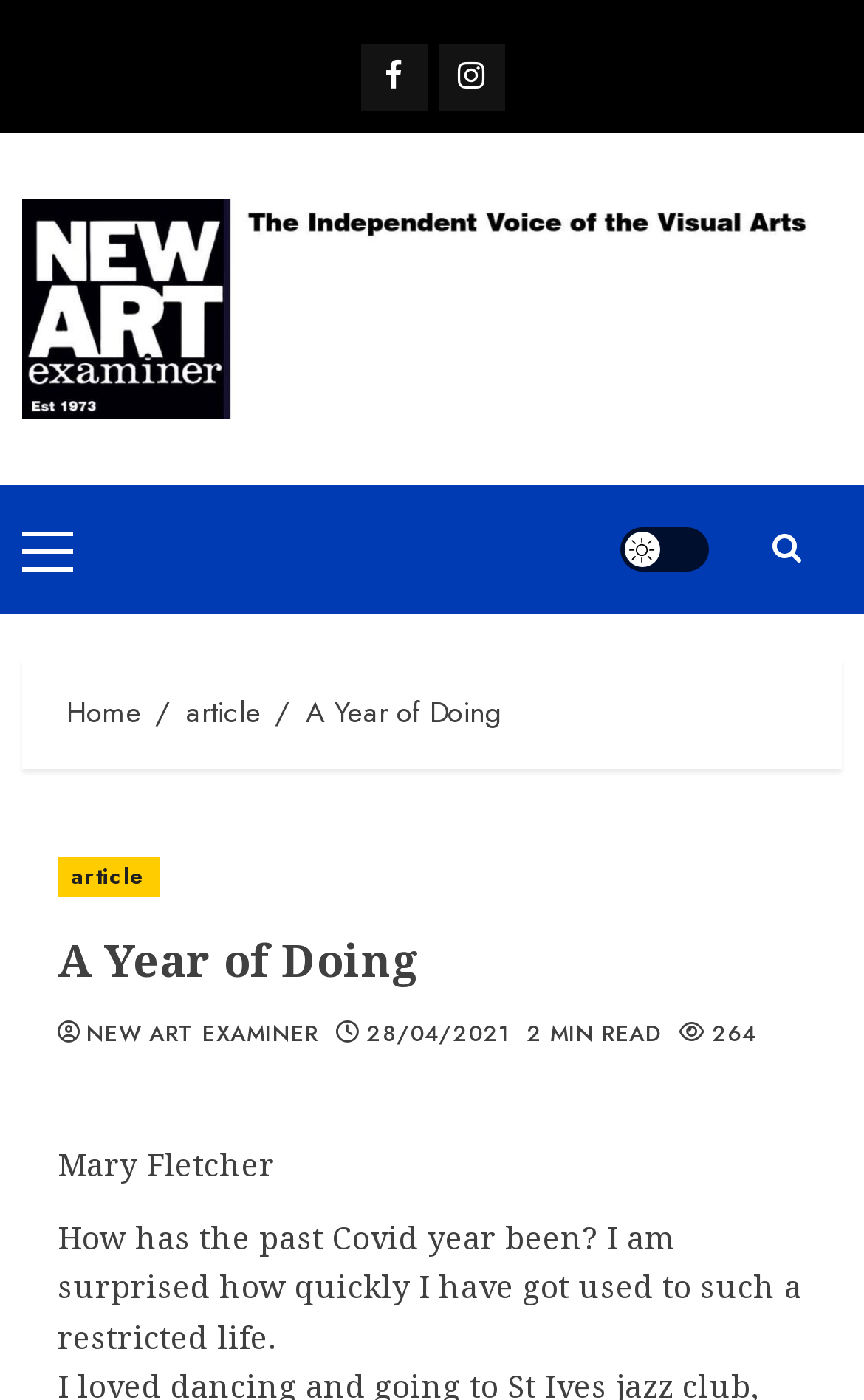Specify the bounding box coordinates of the area to click in order to follow the given instruction: "visit CAX/EDA."

None